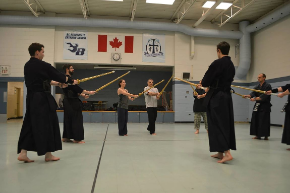Answer the question using only one word or a concise phrase: What is the material of the floor?

Wood